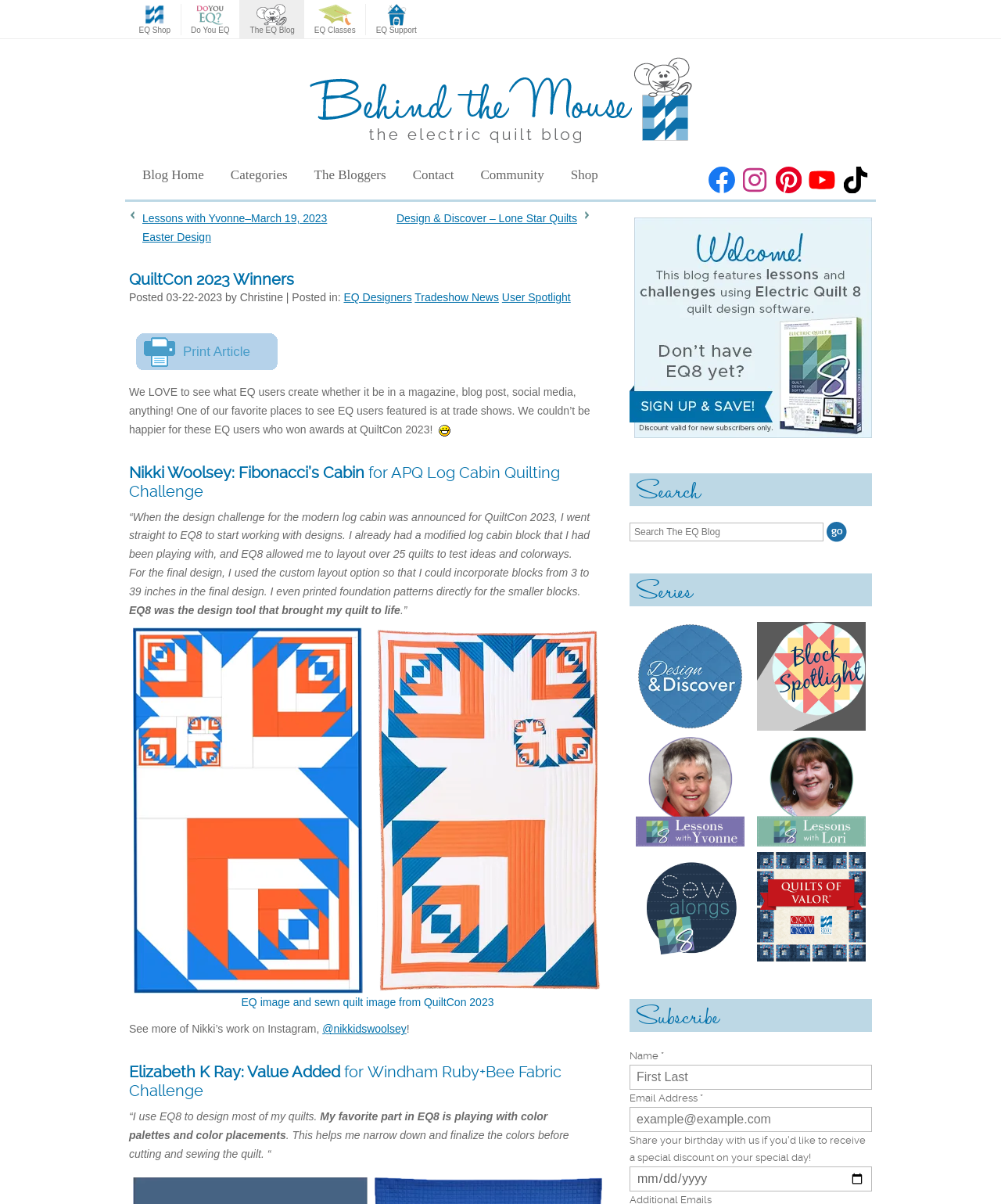Please indicate the bounding box coordinates for the clickable area to complete the following task: "Search for something". The coordinates should be specified as four float numbers between 0 and 1, i.e., [left, top, right, bottom].

[0.629, 0.433, 0.871, 0.45]